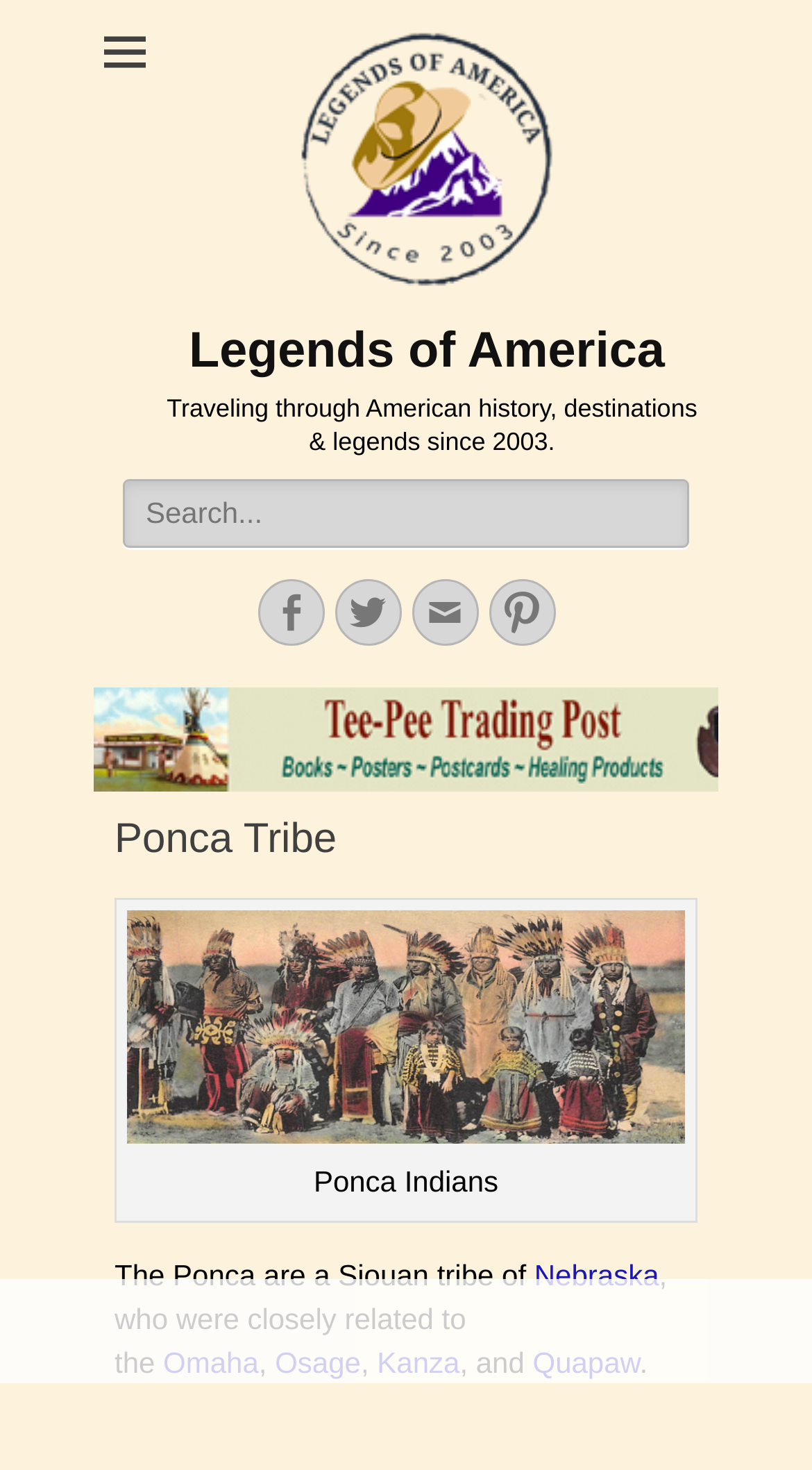Identify the bounding box coordinates of the clickable region necessary to fulfill the following instruction: "Learn more about Nebraska". The bounding box coordinates should be four float numbers between 0 and 1, i.e., [left, top, right, bottom].

[0.658, 0.856, 0.812, 0.878]